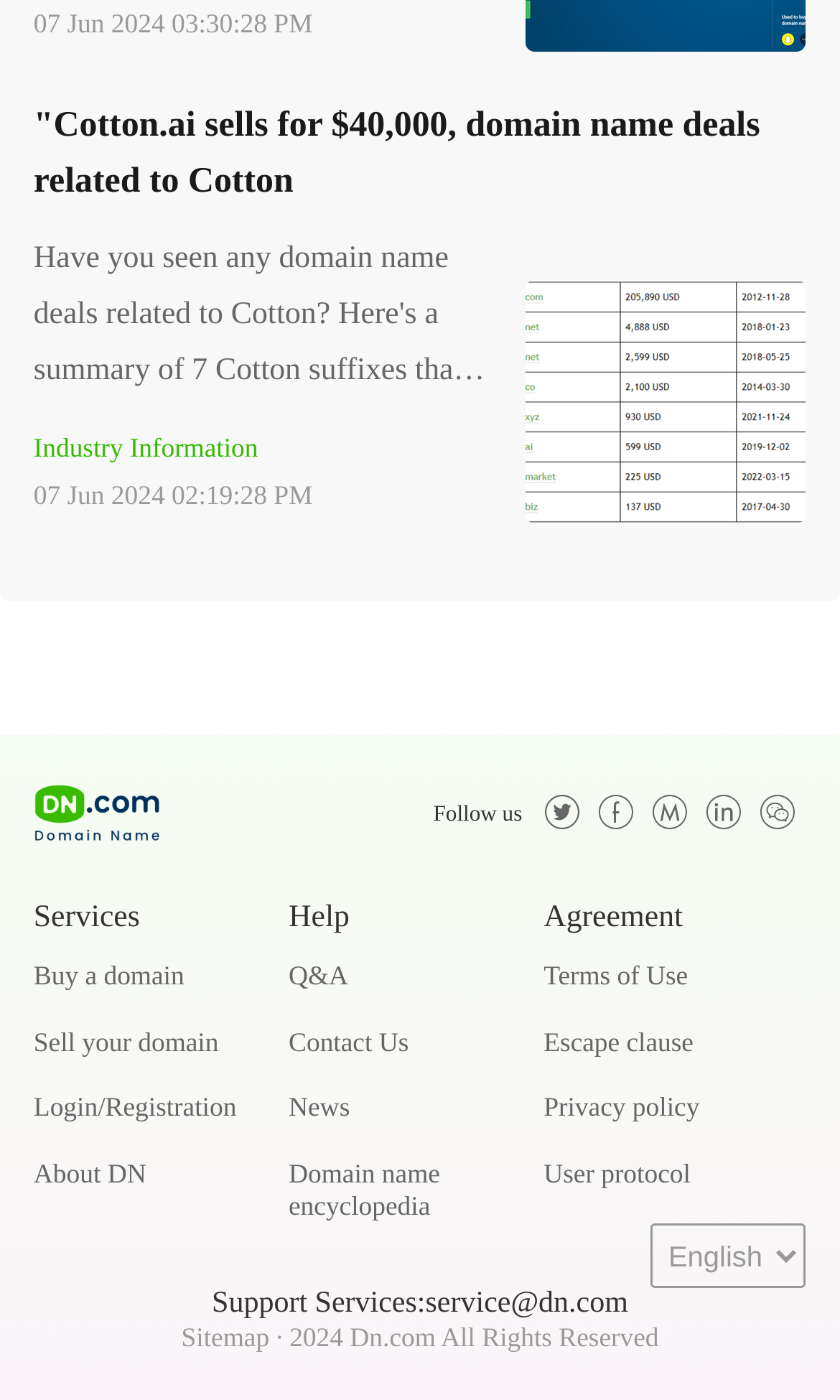Locate the UI element described as follows: "News". Return the bounding box coordinates as four float numbers between 0 and 1 in the order [left, top, right, bottom].

[0.344, 0.78, 0.416, 0.802]